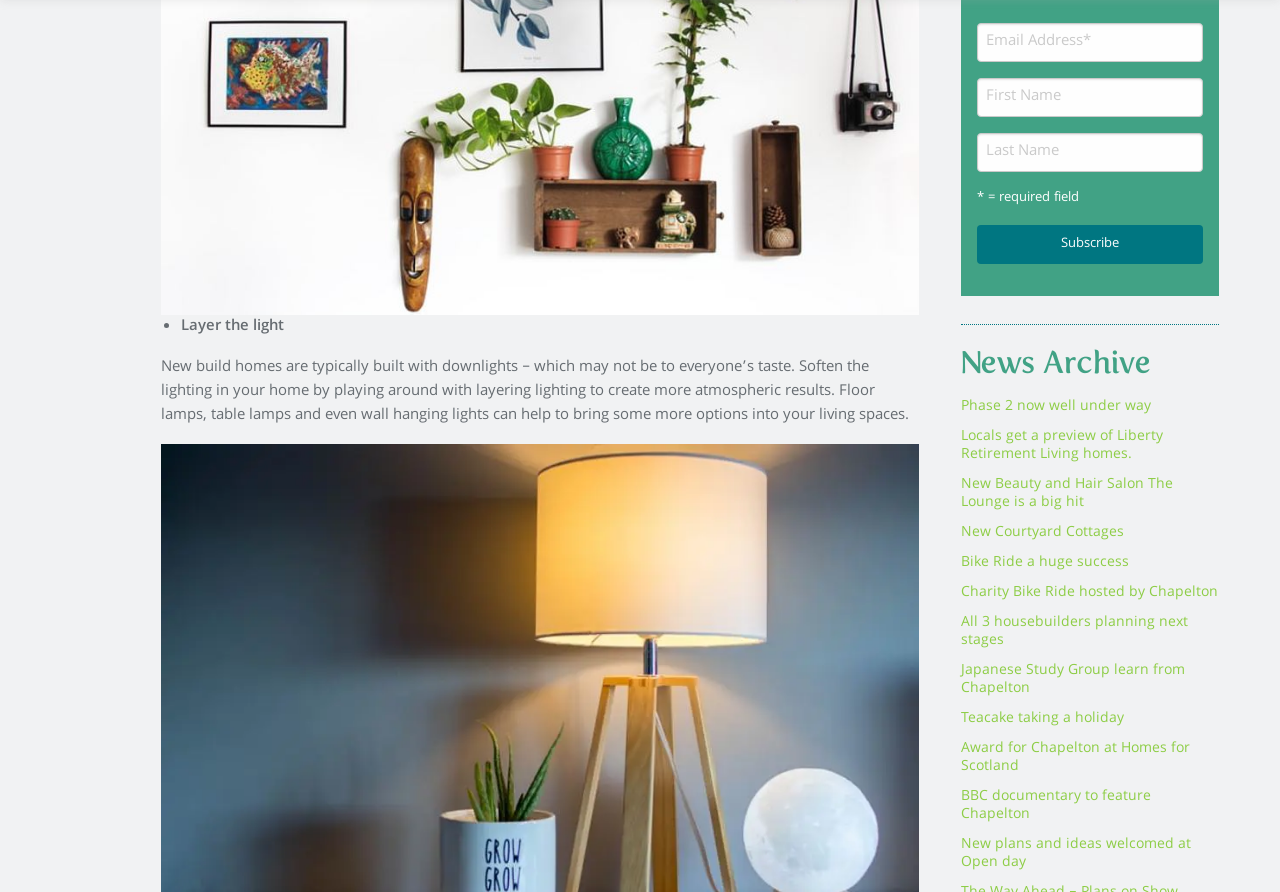Identify the bounding box coordinates of the area you need to click to perform the following instruction: "Click on the 'Phase 2 now well under way' link".

[0.751, 0.446, 0.899, 0.466]